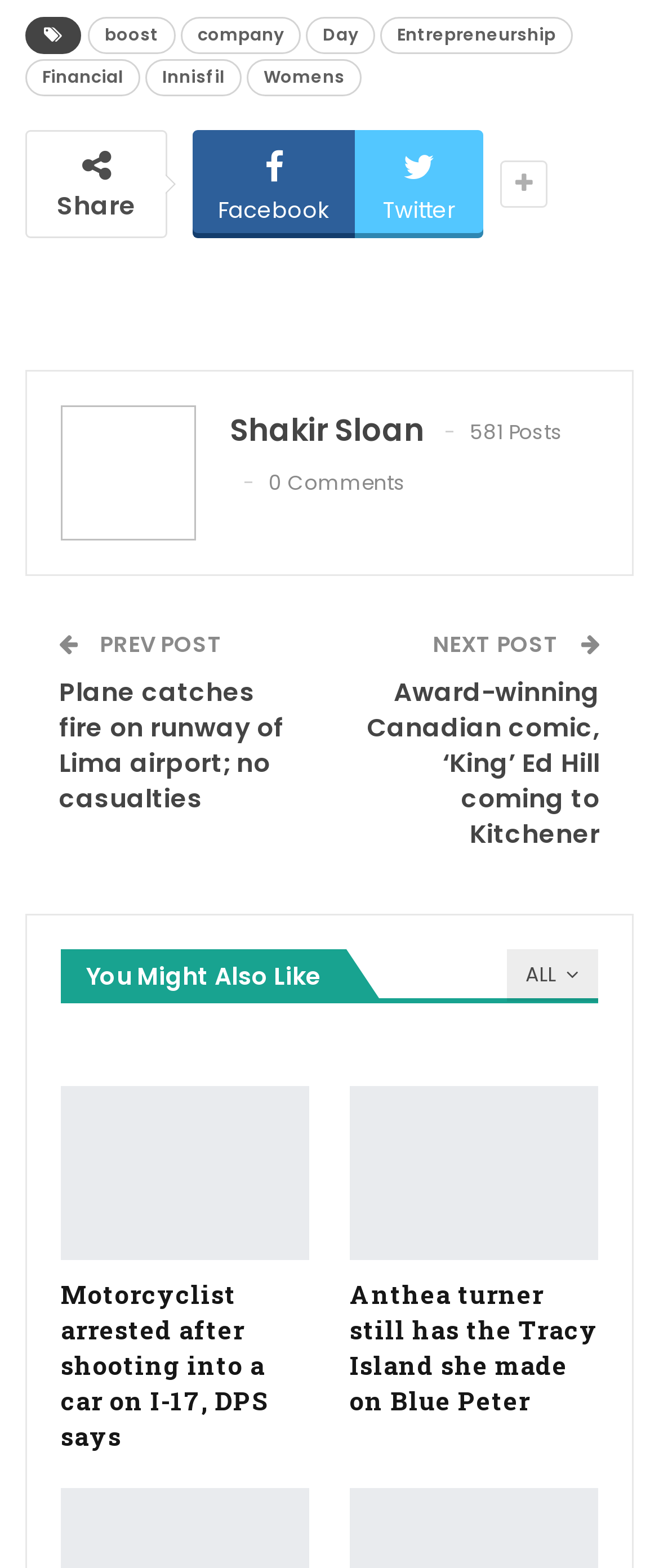Identify the bounding box coordinates of the element to click to follow this instruction: 'Read the post 'Plane catches fire on runway of Lima airport; no casualties''. Ensure the coordinates are four float values between 0 and 1, provided as [left, top, right, bottom].

[0.09, 0.43, 0.431, 0.52]